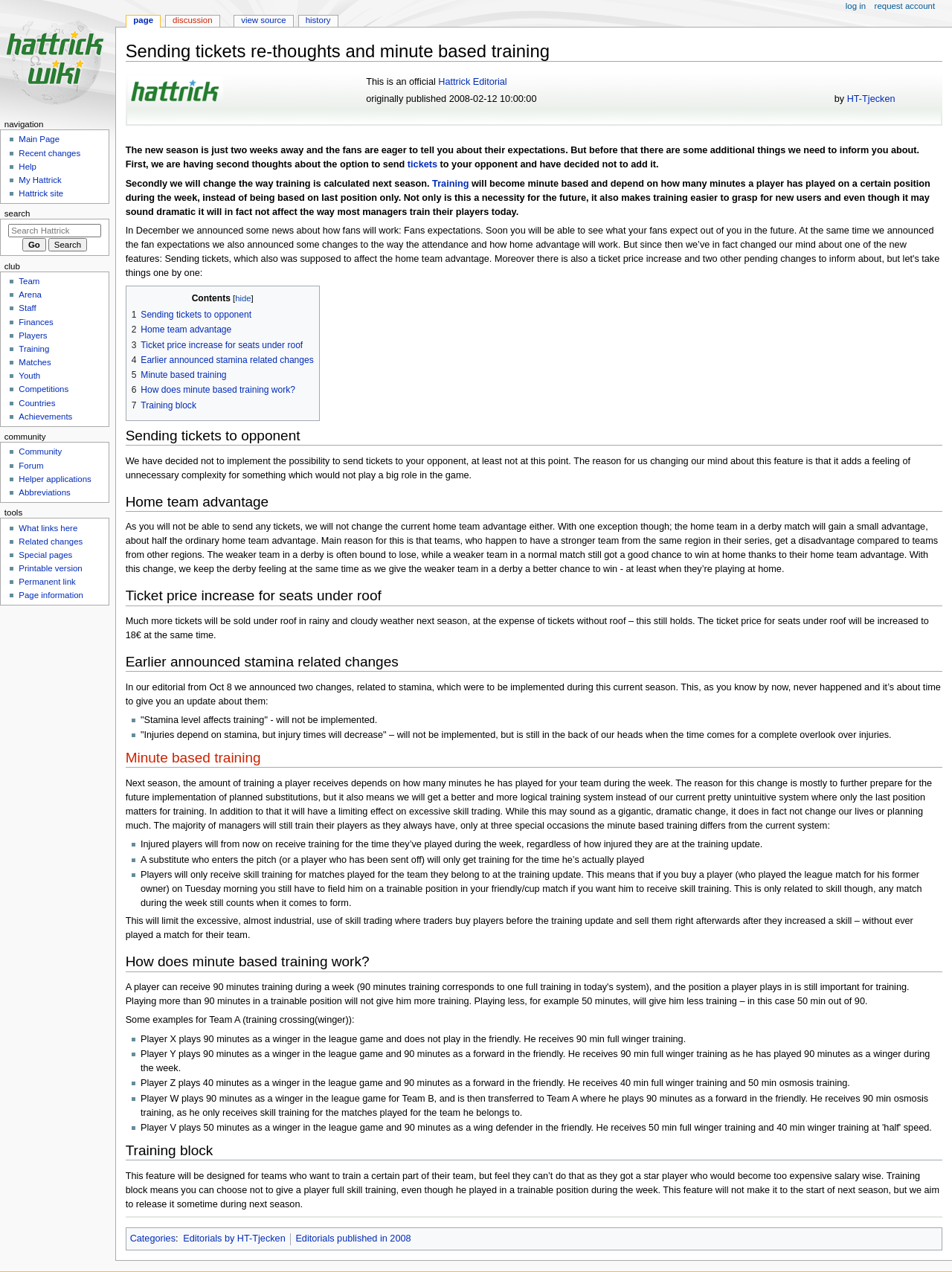Kindly determine the bounding box coordinates for the area that needs to be clicked to execute this instruction: "View discussion".

[0.174, 0.012, 0.23, 0.021]